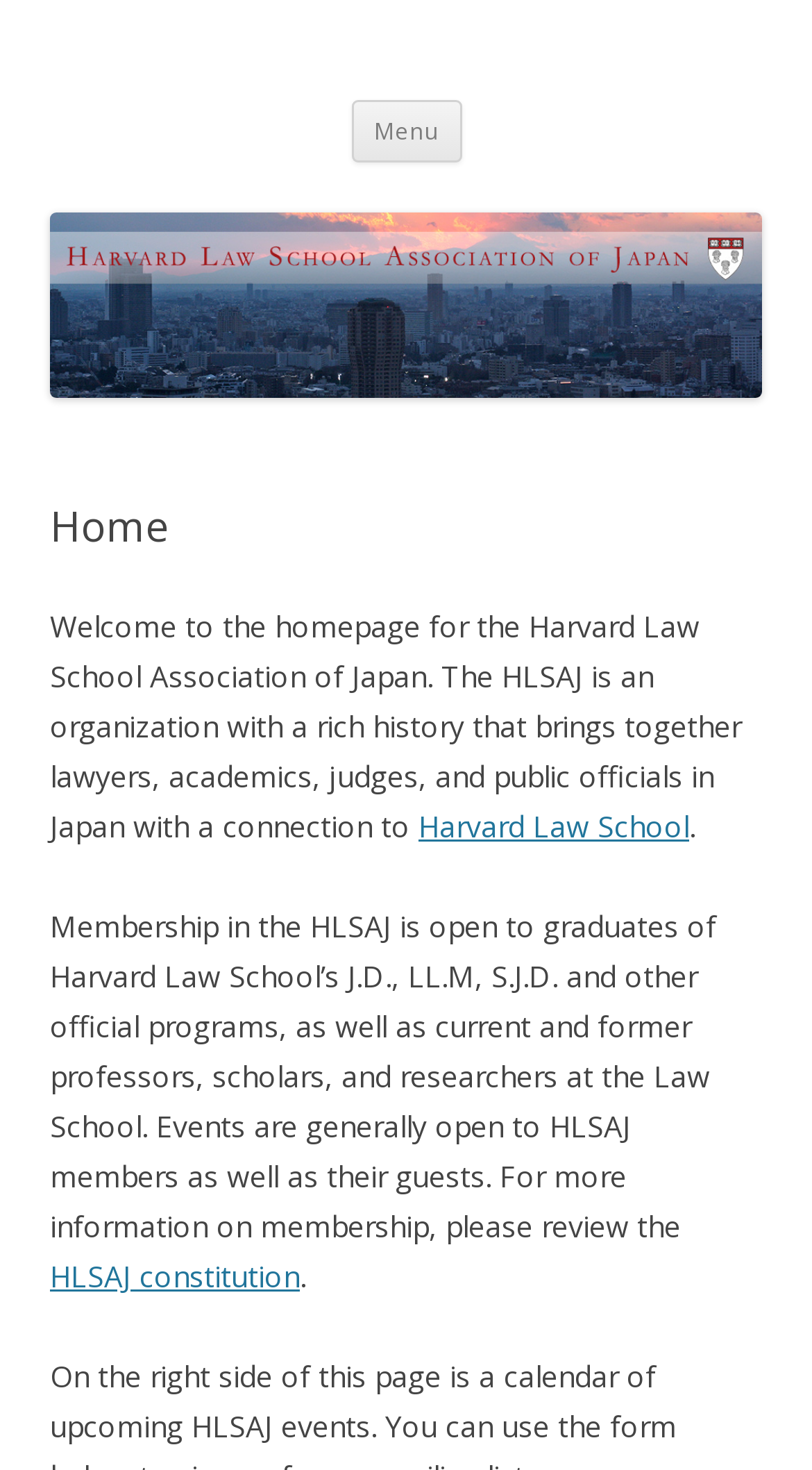From the element description HLSAJ, predict the bounding box coordinates of the UI element. The coordinates must be specified in the format (top-left x, top-left y, bottom-right x, bottom-right y) and should be within the 0 to 1 range.

[0.062, 0.034, 0.238, 0.078]